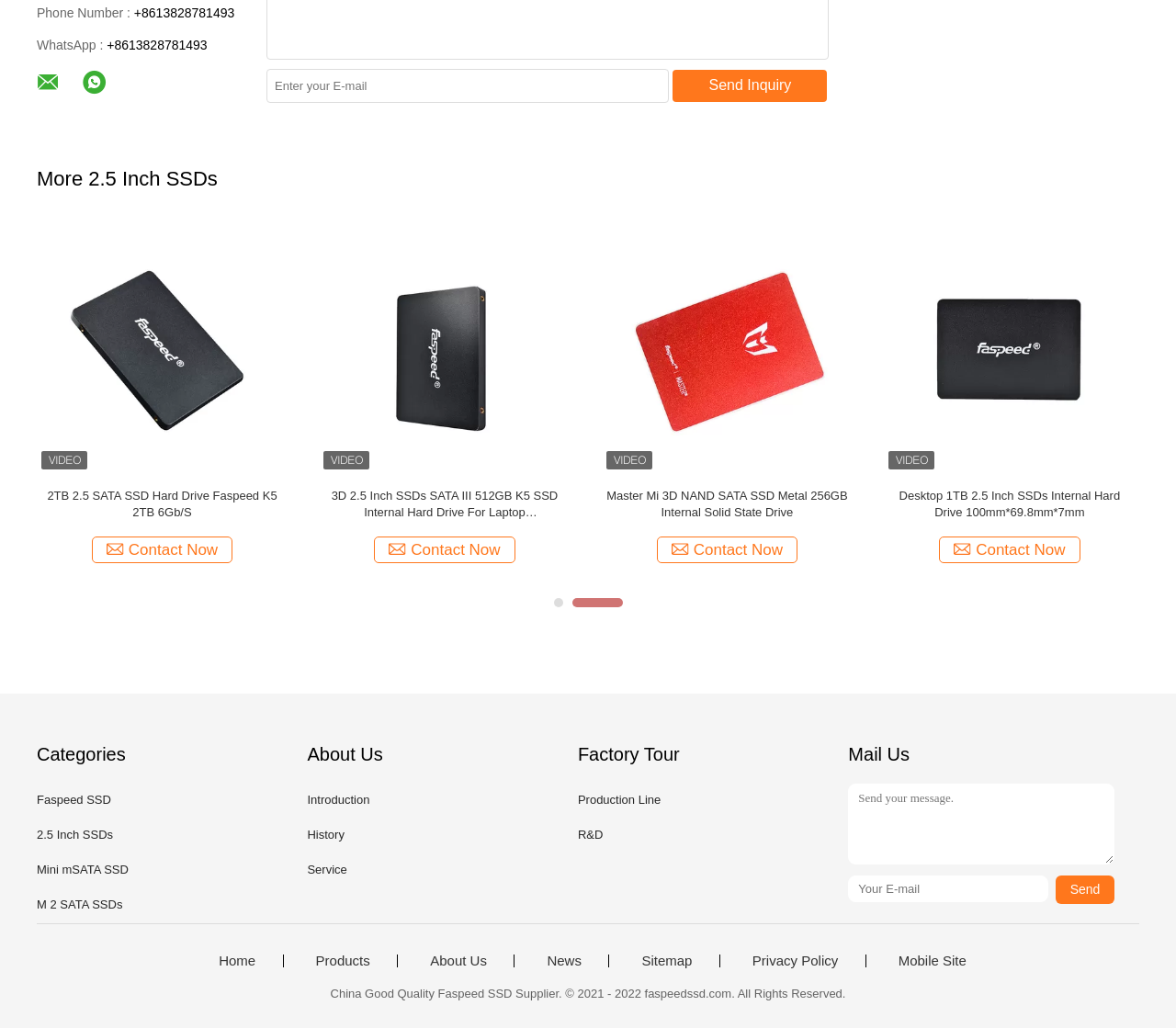Identify the bounding box coordinates for the element that needs to be clicked to fulfill this instruction: "Enter your email". Provide the coordinates in the format of four float numbers between 0 and 1: [left, top, right, bottom].

[0.227, 0.067, 0.569, 0.1]